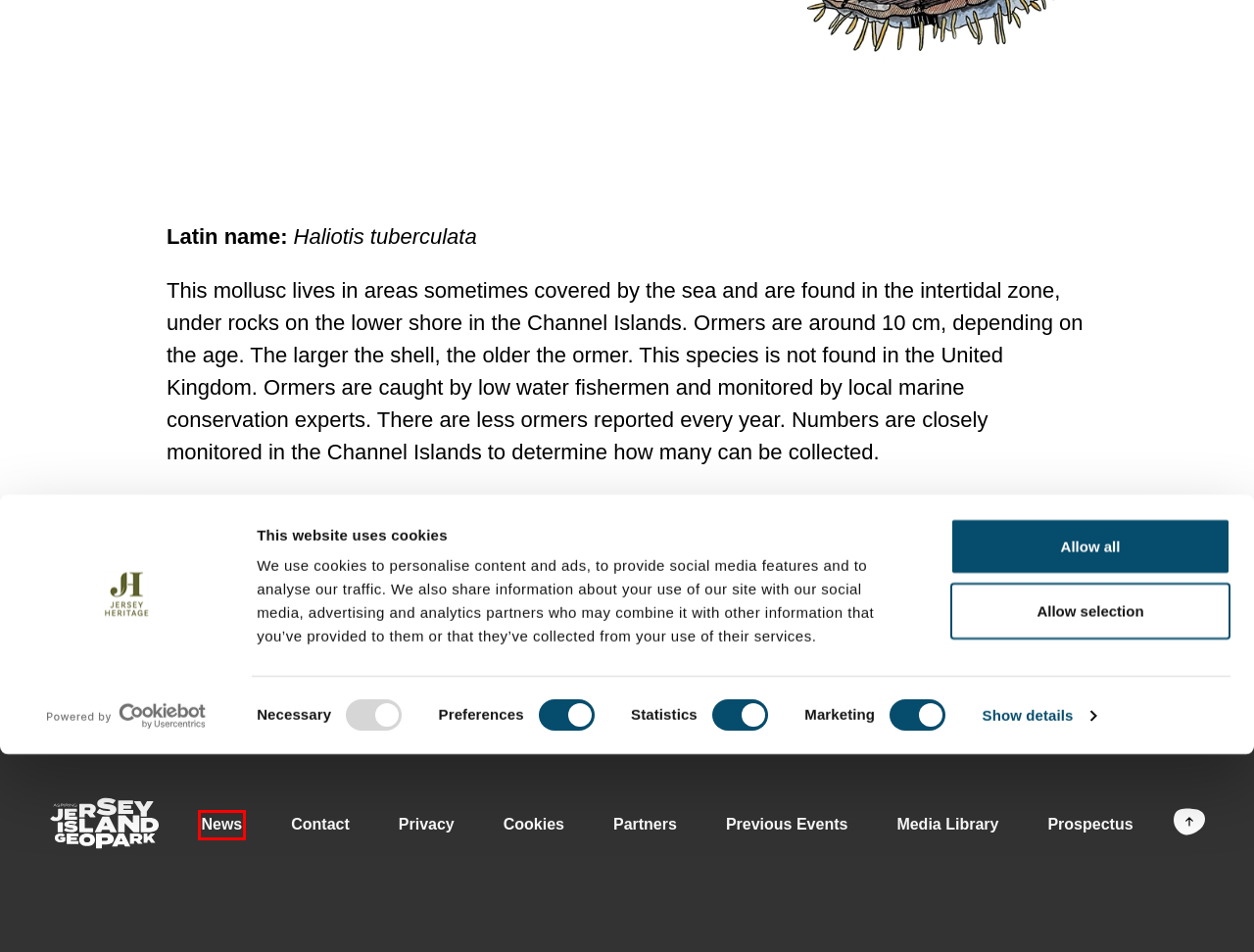You are provided with a screenshot of a webpage that includes a red rectangle bounding box. Please choose the most appropriate webpage description that matches the new webpage after clicking the element within the red bounding box. Here are the candidates:
A. Partners | Geopark
B. Cookies | Geopark
C. Articles | Geopark
D. News | Geopark
E. Contact us | Geopark
F. Previous Events | Geopark
G. Privacy Policy | Geopark
H. Media Library | Geopark

D